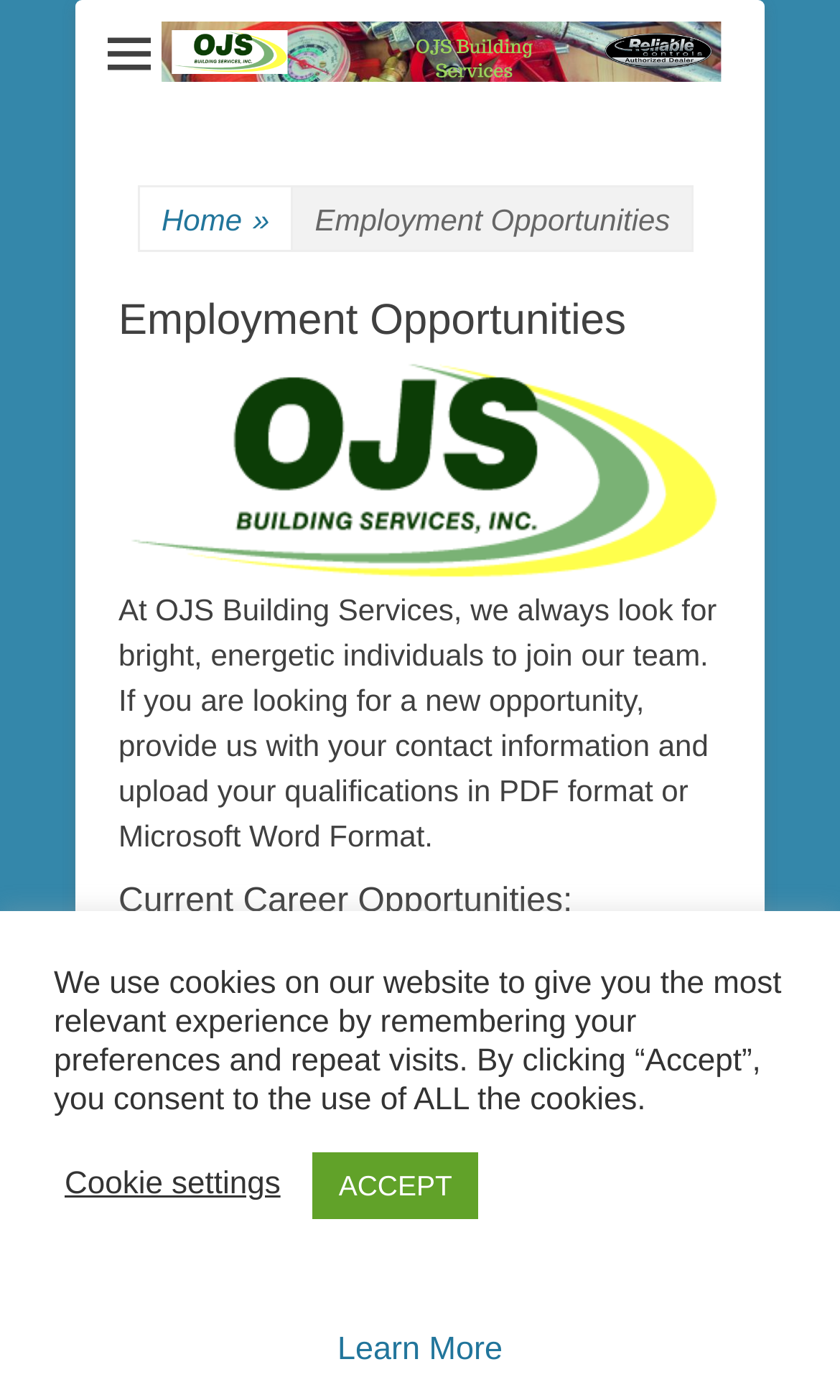Create a detailed narrative describing the layout and content of the webpage.

The webpage is about Employment Opportunities at OJS Building Services. At the top left, there is a small icon and a link to the company's homepage. Next to it, there is a larger link with the company's name and a corresponding image. Below these elements, there is a horizontal section with a link to the homepage and a title "Employment Opportunities".

The main content of the page is divided into an article section, which takes up most of the page. At the top of this section, there is a header with the title "Employment Opportunities" and a small logo of OJS Building Services. Below the header, there is a paragraph of text describing the company's hiring process and a call to action to provide contact information and upload qualifications.

Underneath the paragraph, there are three headings: "Current Career Opportunities:", "Associated with these fine organizations:", and a section in between them with a message stating that there are currently no employment opportunities. The "Associated with these fine organizations:" section is located at the bottom of the article section.

At the bottom of the page, there is a cookie policy notification with a button to adjust cookie settings and an "ACCEPT" button. Finally, there is a "Learn More" link at the very bottom of the page.